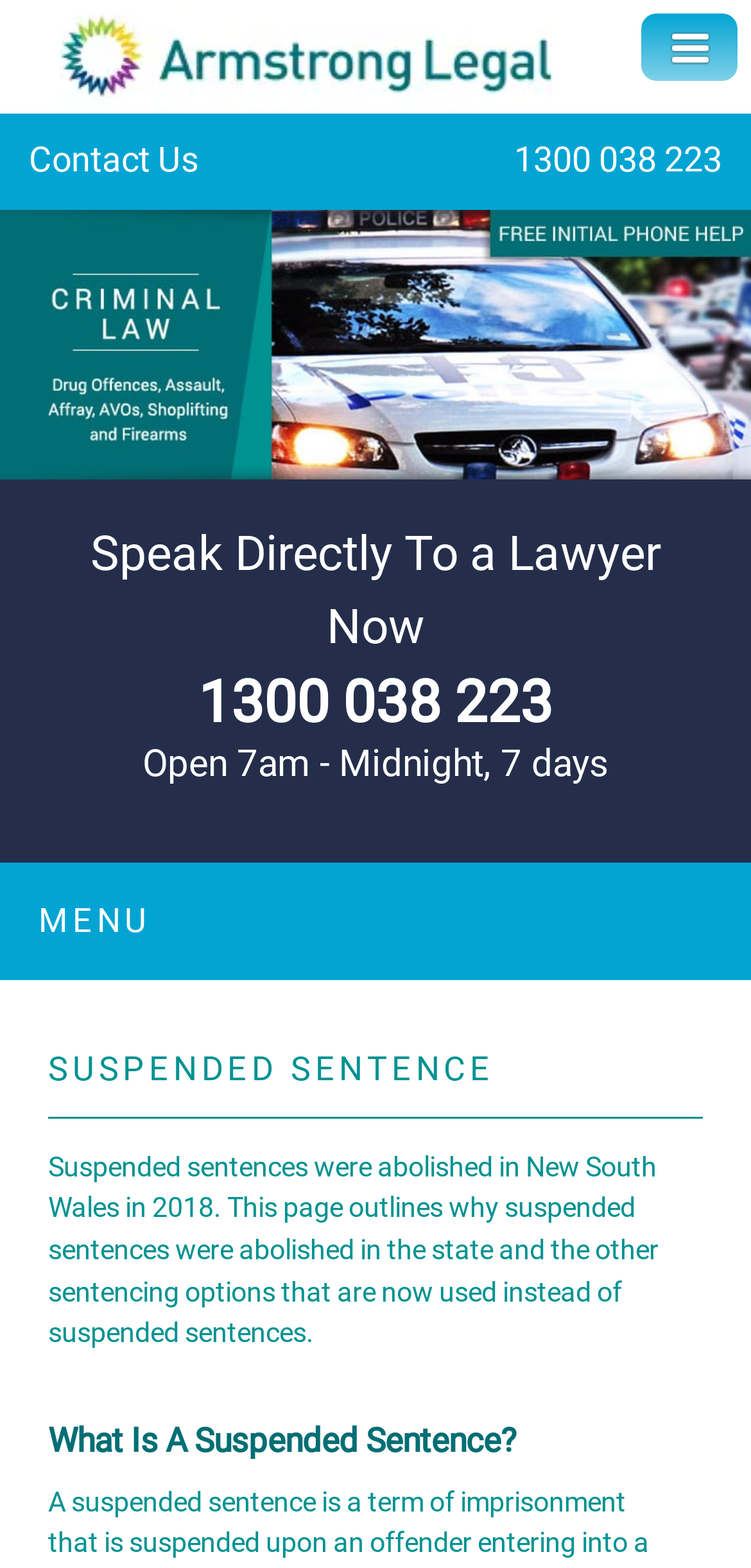Using the information in the image, could you please answer the following question in detail:
What is the phone number to speak directly to a lawyer?

I found the phone number by looking at the link with the text '1300 038 223' which is located below the 'Speak Directly To a Lawyer Now' text.